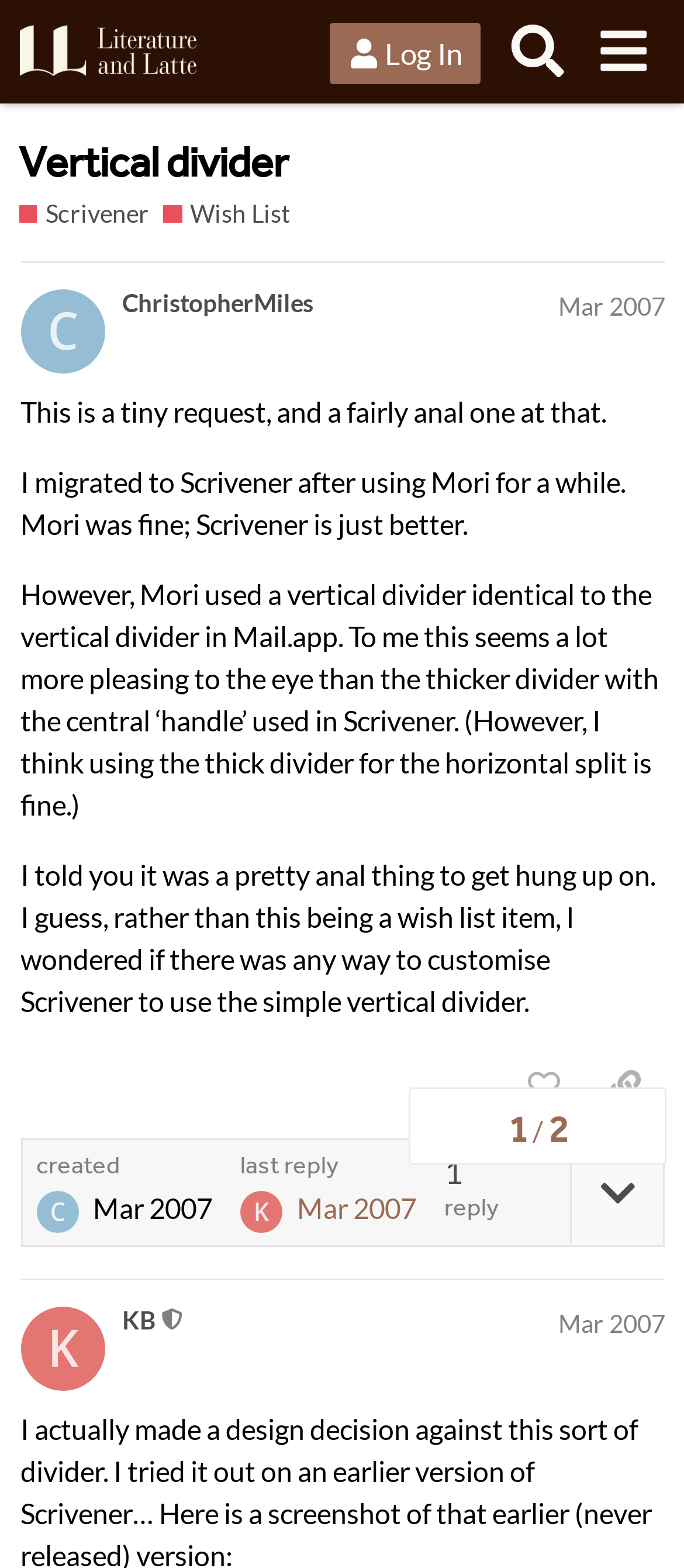What is the role of KB in the forum? Please answer the question using a single word or phrase based on the image.

Moderator